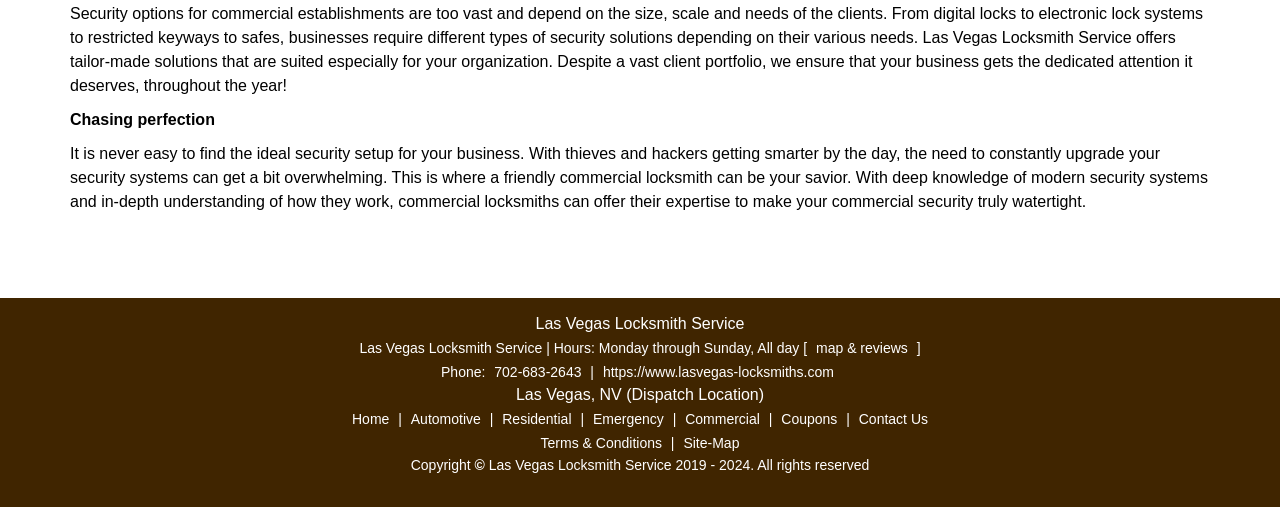Provide the bounding box coordinates of the section that needs to be clicked to accomplish the following instruction: "Check the business hours."

[0.468, 0.671, 0.628, 0.703]